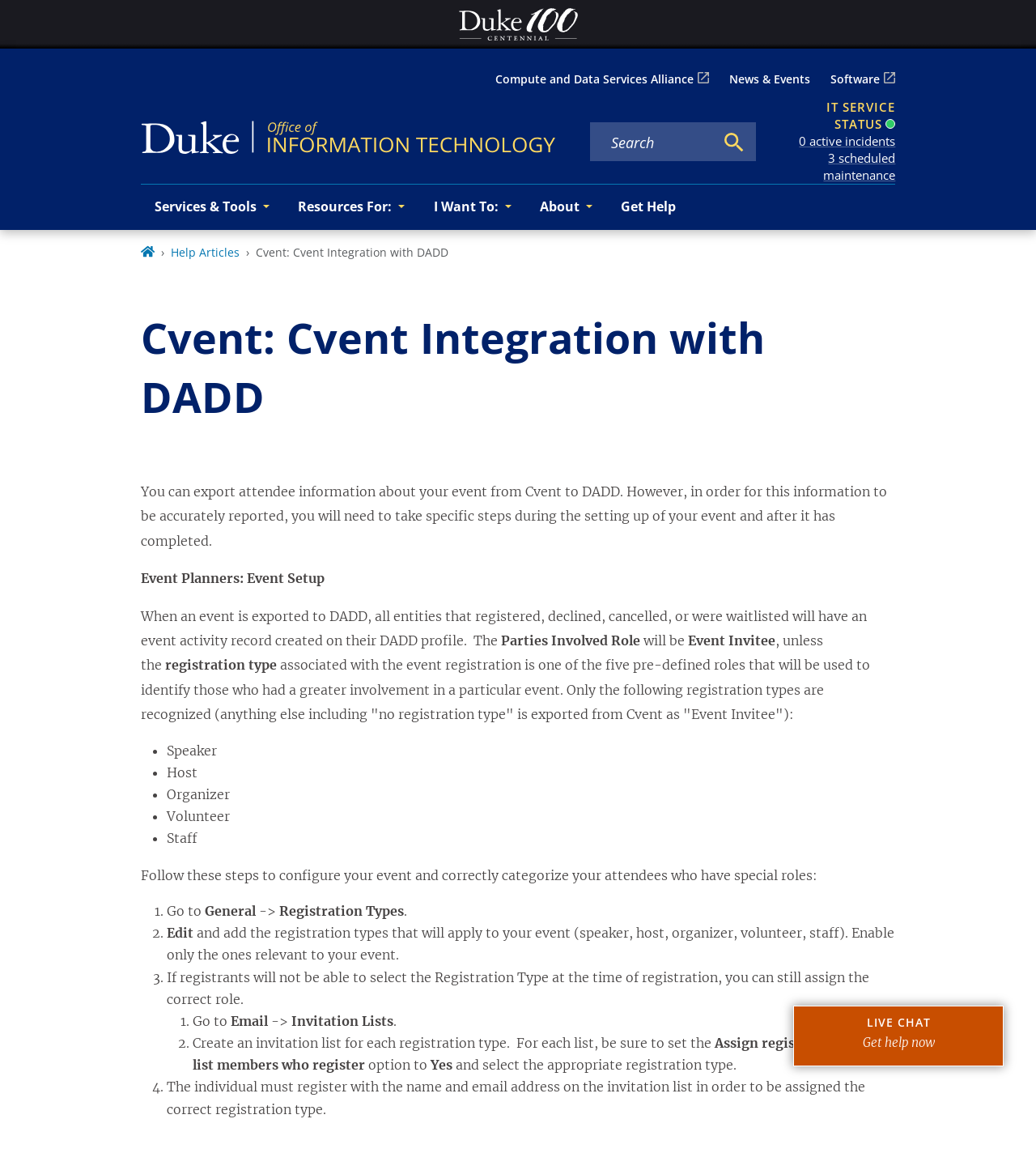Determine the bounding box coordinates of the target area to click to execute the following instruction: "Leave a comment."

None